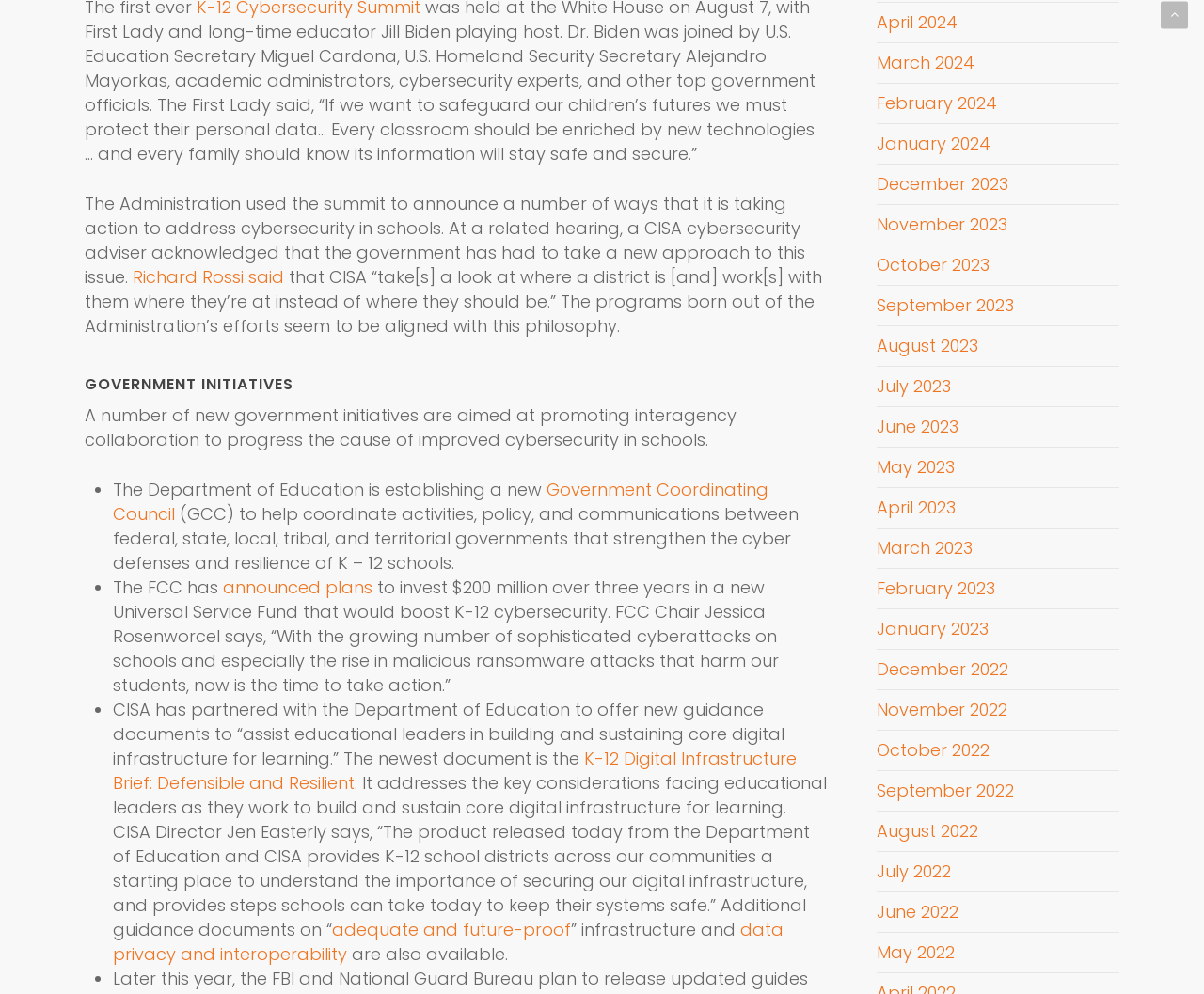Find the bounding box coordinates for the area you need to click to carry out the instruction: "Go to 'April 2024'". The coordinates should be four float numbers between 0 and 1, indicated as [left, top, right, bottom].

[0.728, 0.01, 0.795, 0.034]